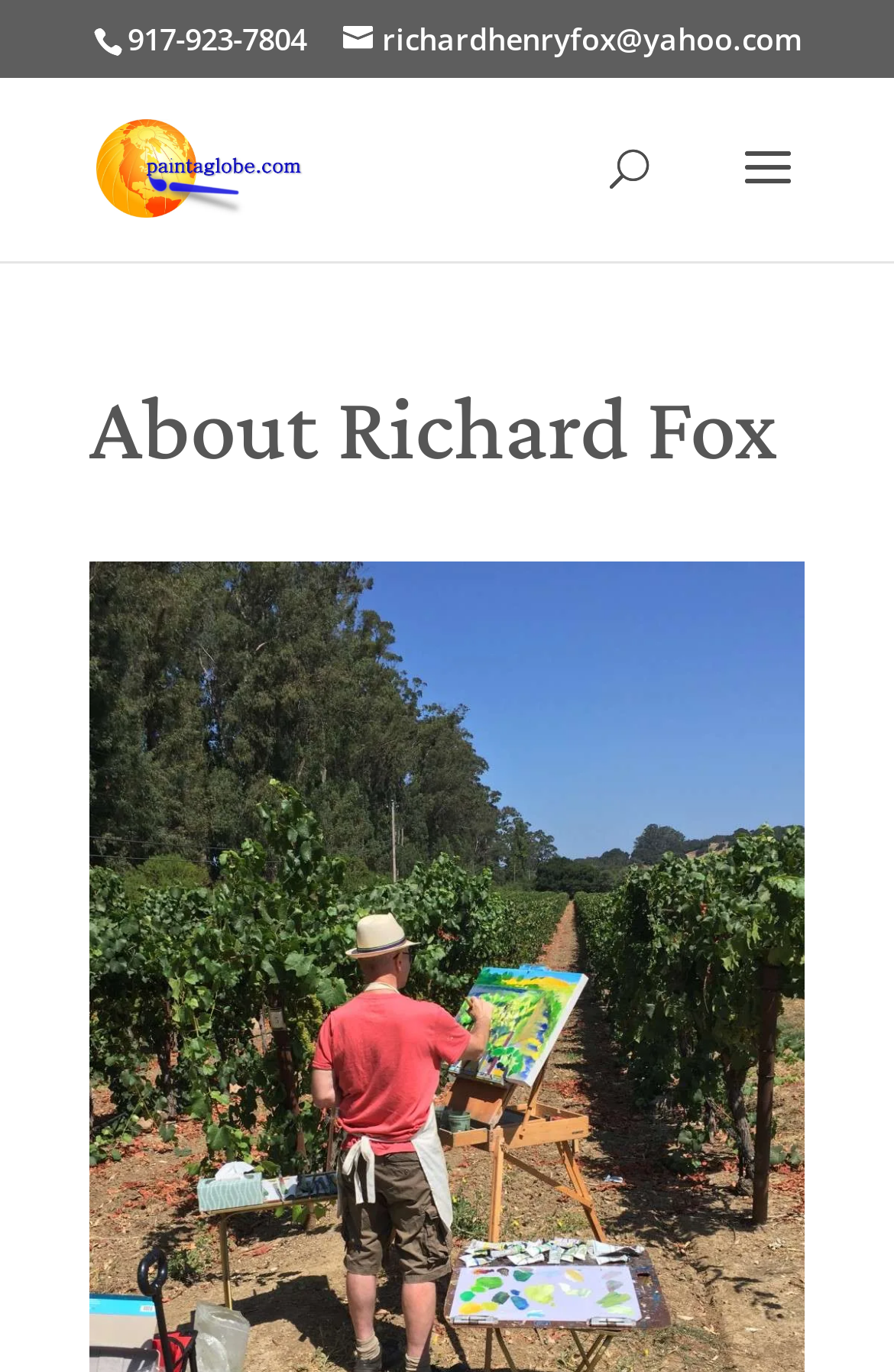What is the main topic of the webpage?
Utilize the information in the image to give a detailed answer to the question.

I found the main topic of the webpage by looking at the heading element with the bounding box coordinates [0.1, 0.268, 0.9, 0.372], which contains the text 'About Richard Fox'.